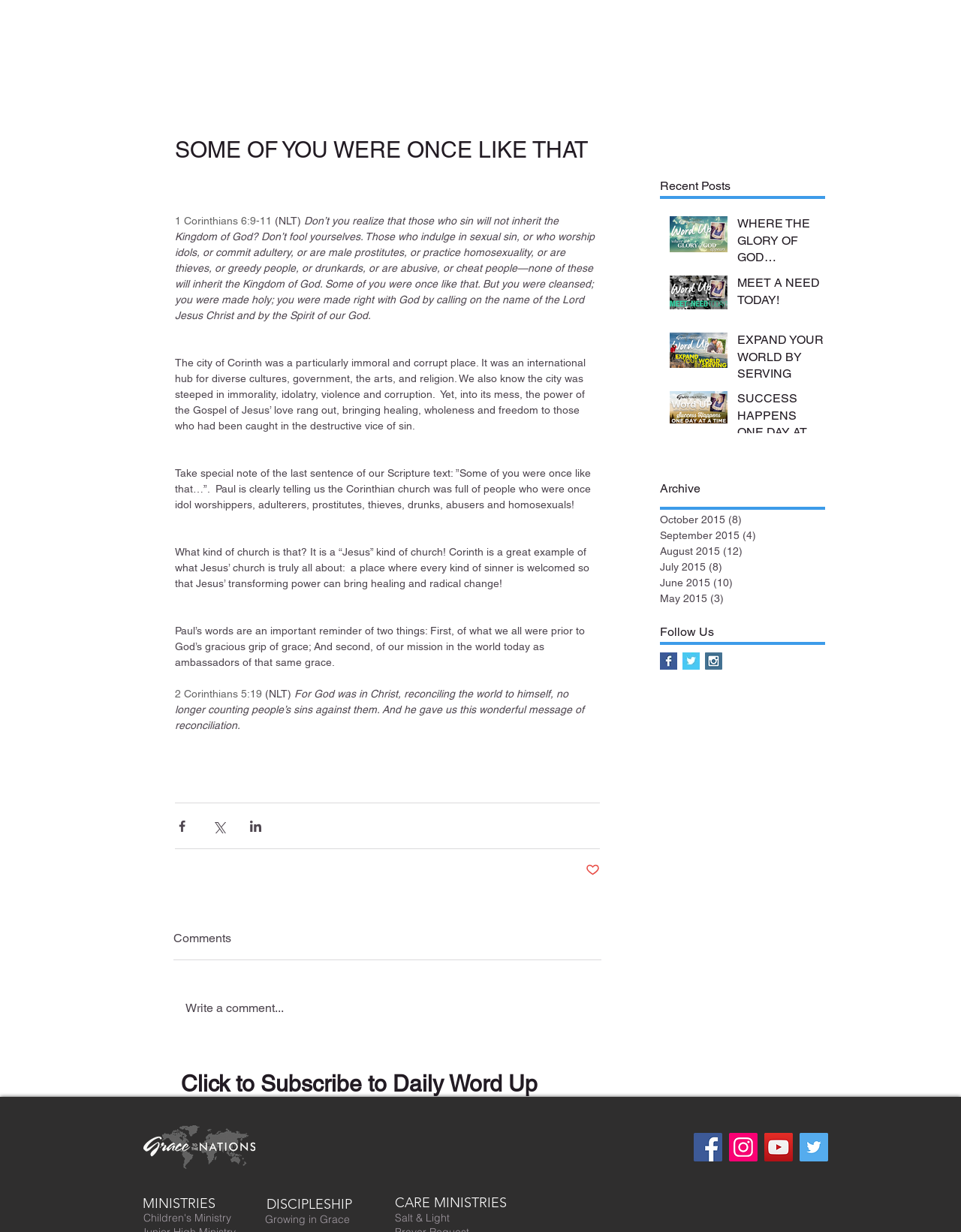What is the name of the city mentioned in the article?
Give a comprehensive and detailed explanation for the question.

The city mentioned in the article is Corinth, which is mentioned in the sentence 'The city of Corinth was a particularly immoral and corrupt place.' in the article section.